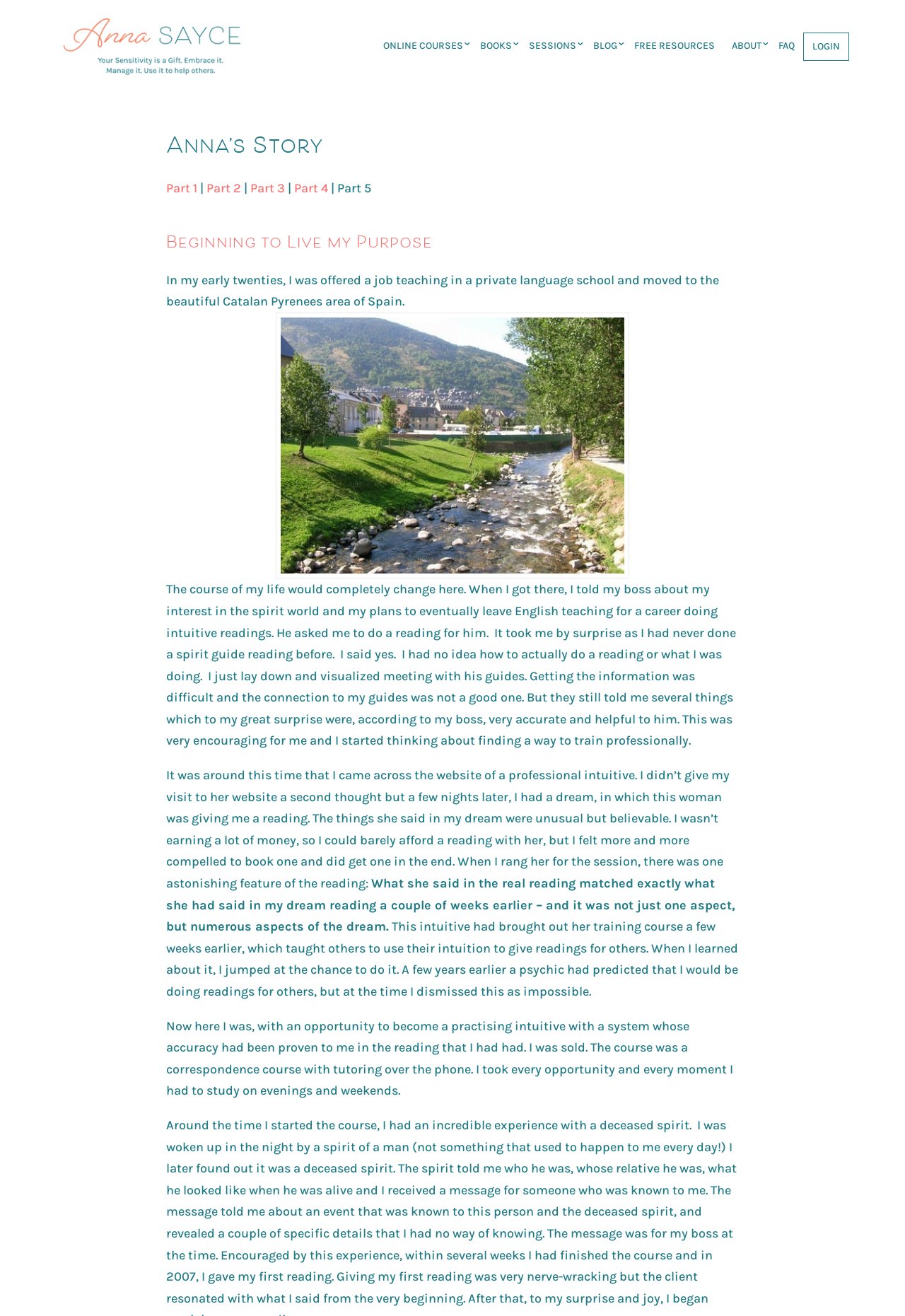Determine the bounding box coordinates for the area you should click to complete the following instruction: "Read 'Beginning to Live my Purpose'".

[0.183, 0.161, 0.816, 0.205]